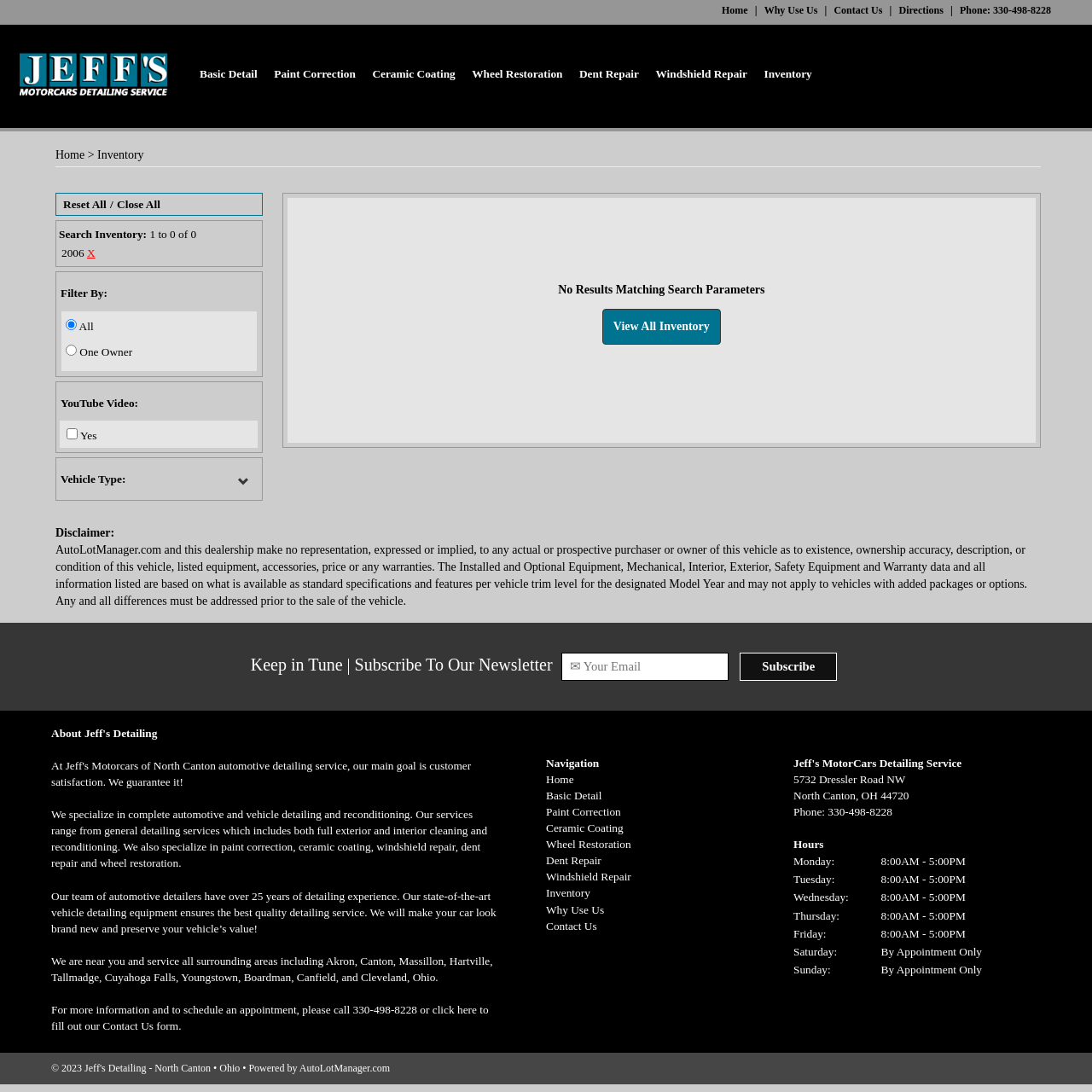Please specify the bounding box coordinates of the clickable section necessary to execute the following command: "Click on the 'A-Z Health' link".

None